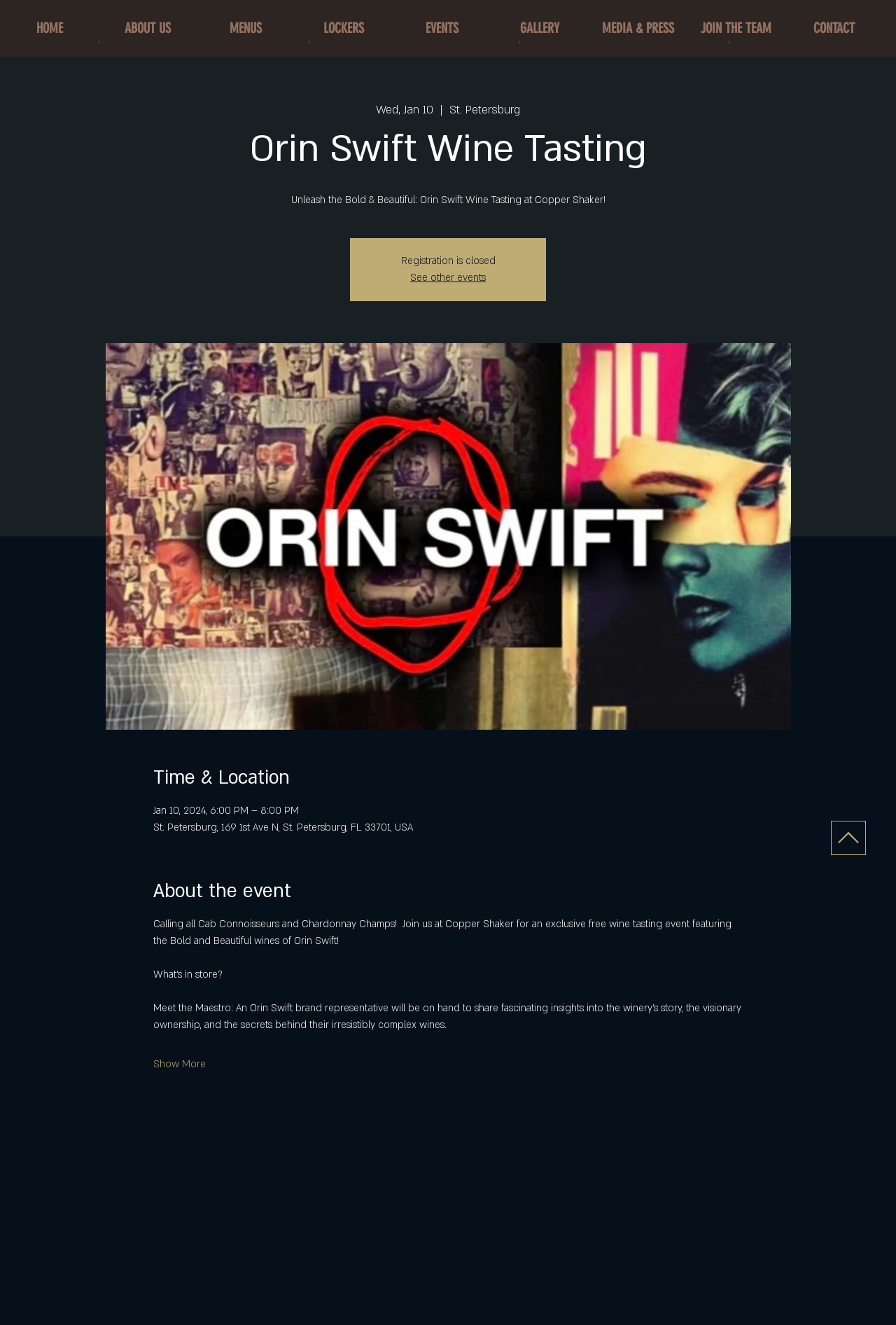Given the description "ABOUT US", provide the bounding box coordinates of the corresponding UI element.

[0.11, 0.008, 0.22, 0.034]